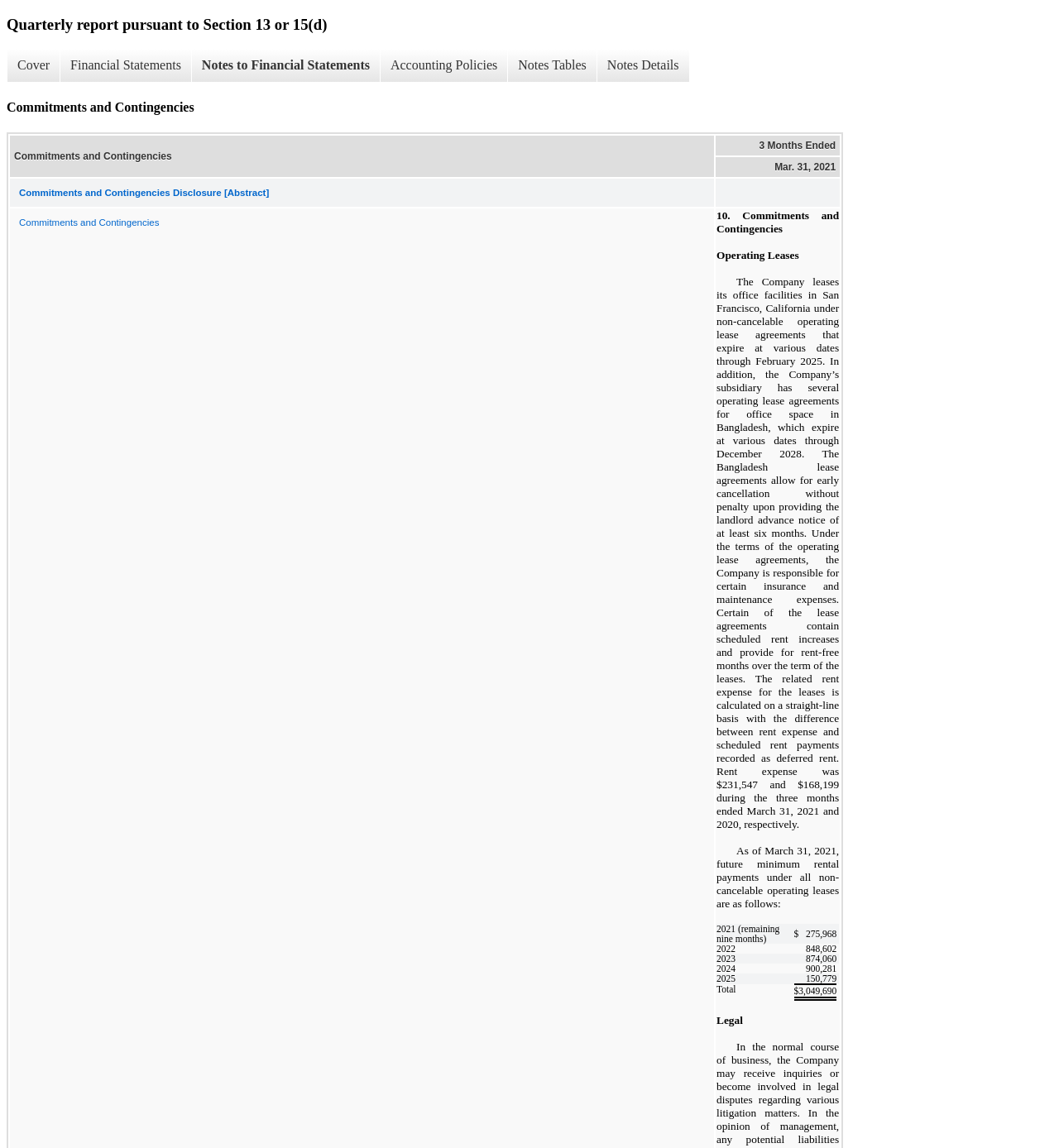What is the title of the quarterly report?
Please provide a detailed and thorough answer to the question.

The title of the quarterly report can be found at the top of the webpage, which is 'Quarterly report pursuant to Section 13 or 15(d)'.